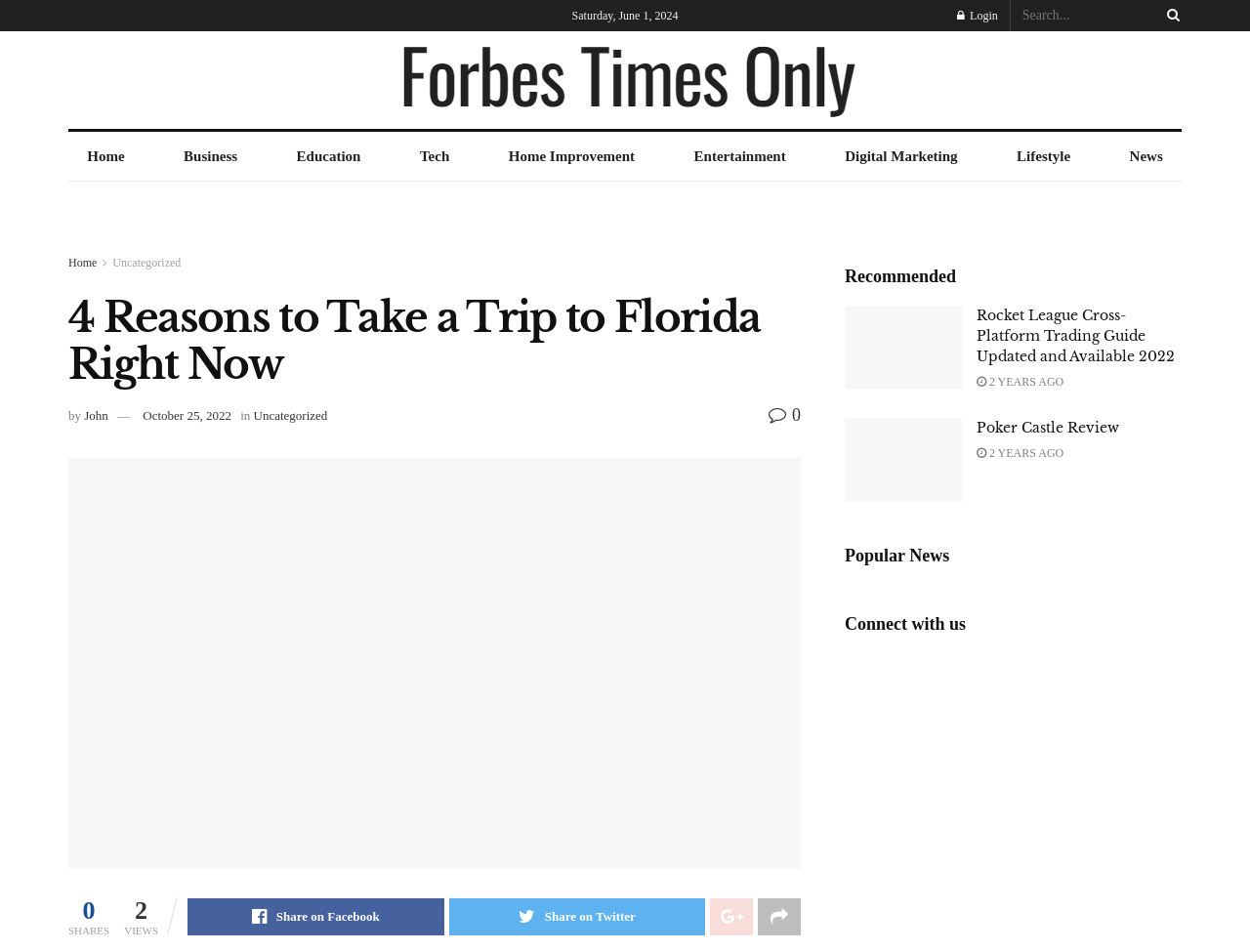Provide the bounding box coordinates for the UI element described in this sentence: "Copy Prompt". The coordinates should be four float values between 0 and 1, i.e., [left, top, right, bottom].

None